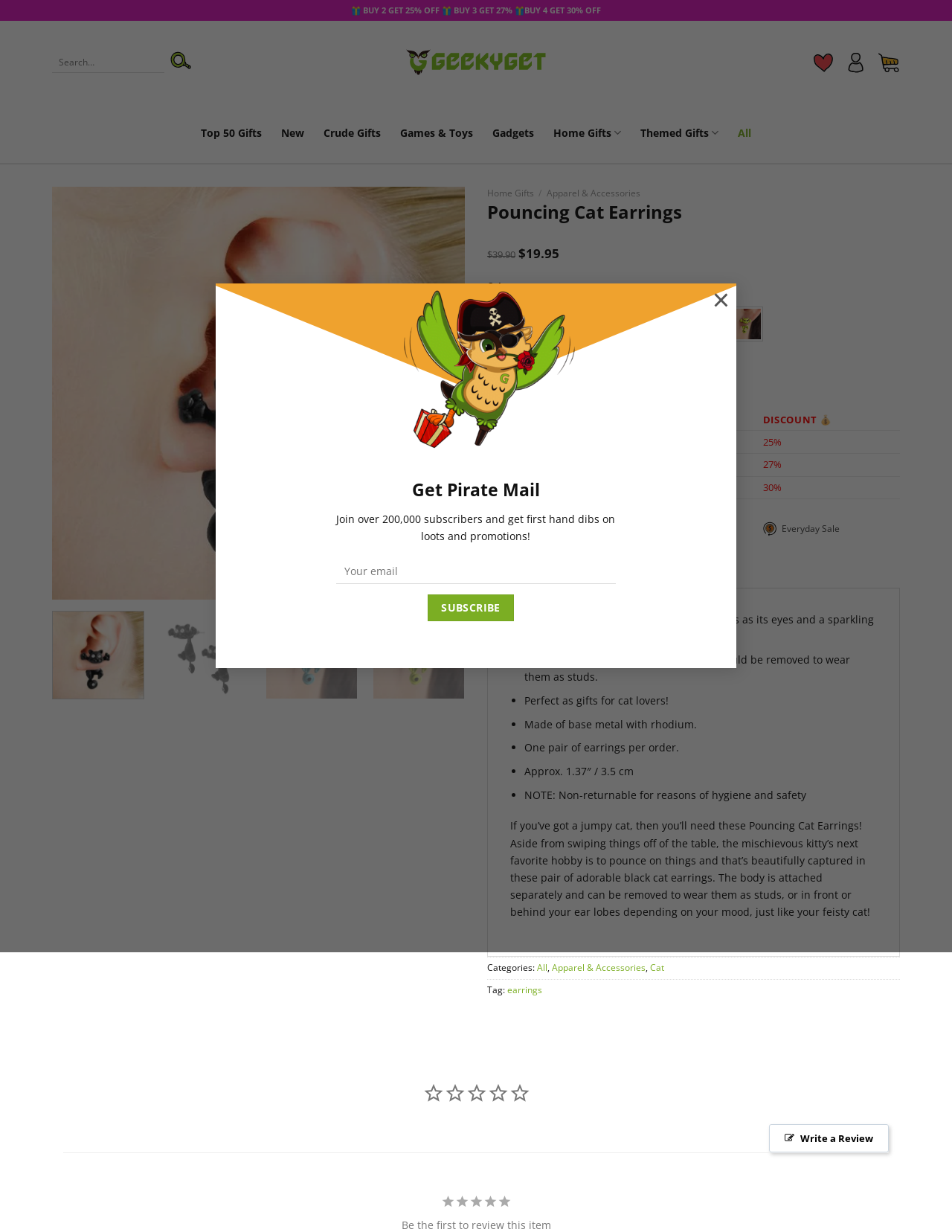Can you determine the bounding box coordinates of the area that needs to be clicked to fulfill the following instruction: "search for something"?

None